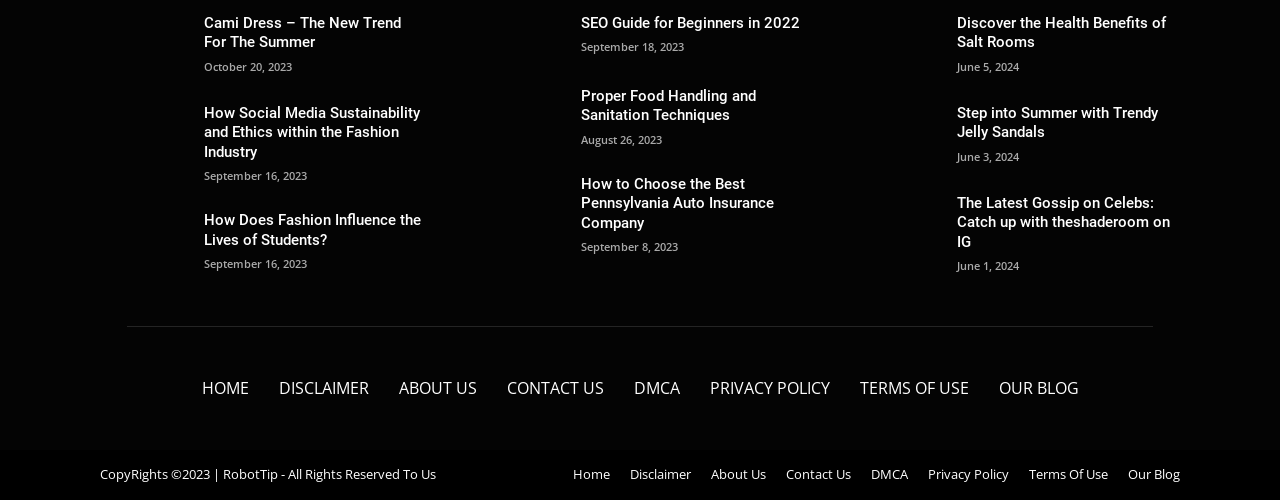Using the element description: "Terms of use", determine the bounding box coordinates. The coordinates should be in the format [left, top, right, bottom], with values between 0 and 1.

[0.804, 0.931, 0.866, 0.967]